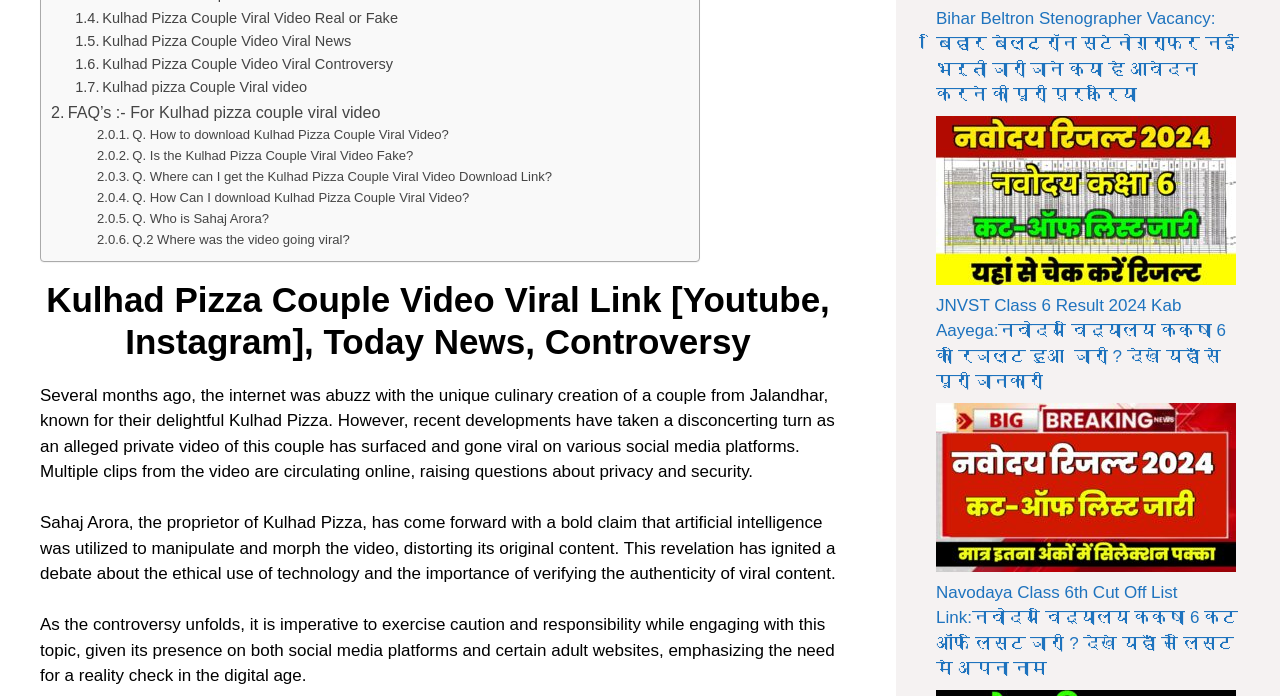Please locate the bounding box coordinates of the element that should be clicked to complete the given instruction: "Click on the link to know about Bihar Beltron Stenographer Vacancy".

[0.731, 0.012, 0.968, 0.15]